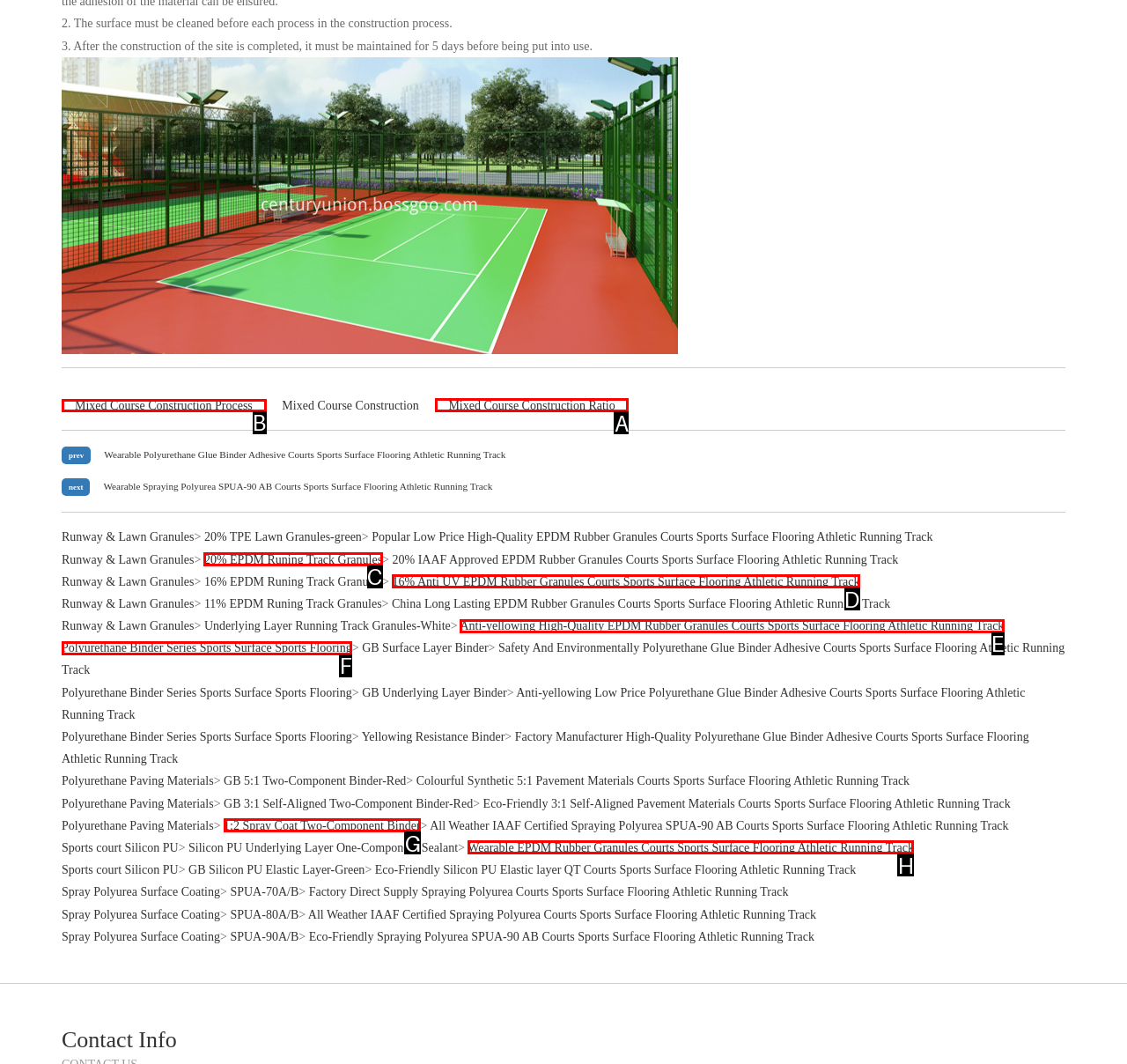Based on the choices marked in the screenshot, which letter represents the correct UI element to perform the task: Click on 'Mixed Course Construction Process'?

B